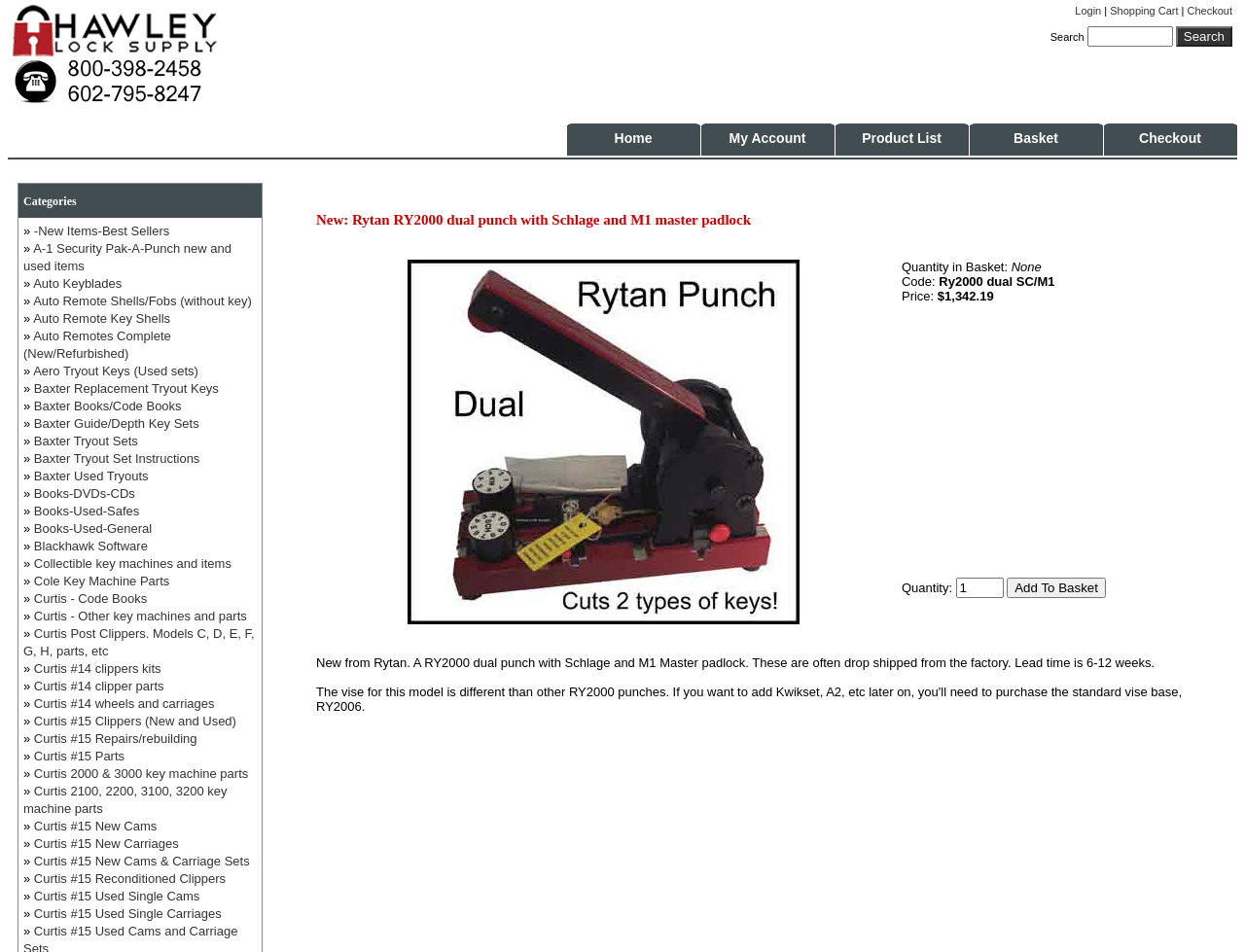Identify and extract the main heading from the webpage.

New: Rytan RY2000 dual punch with Schlage and M1 master padlock